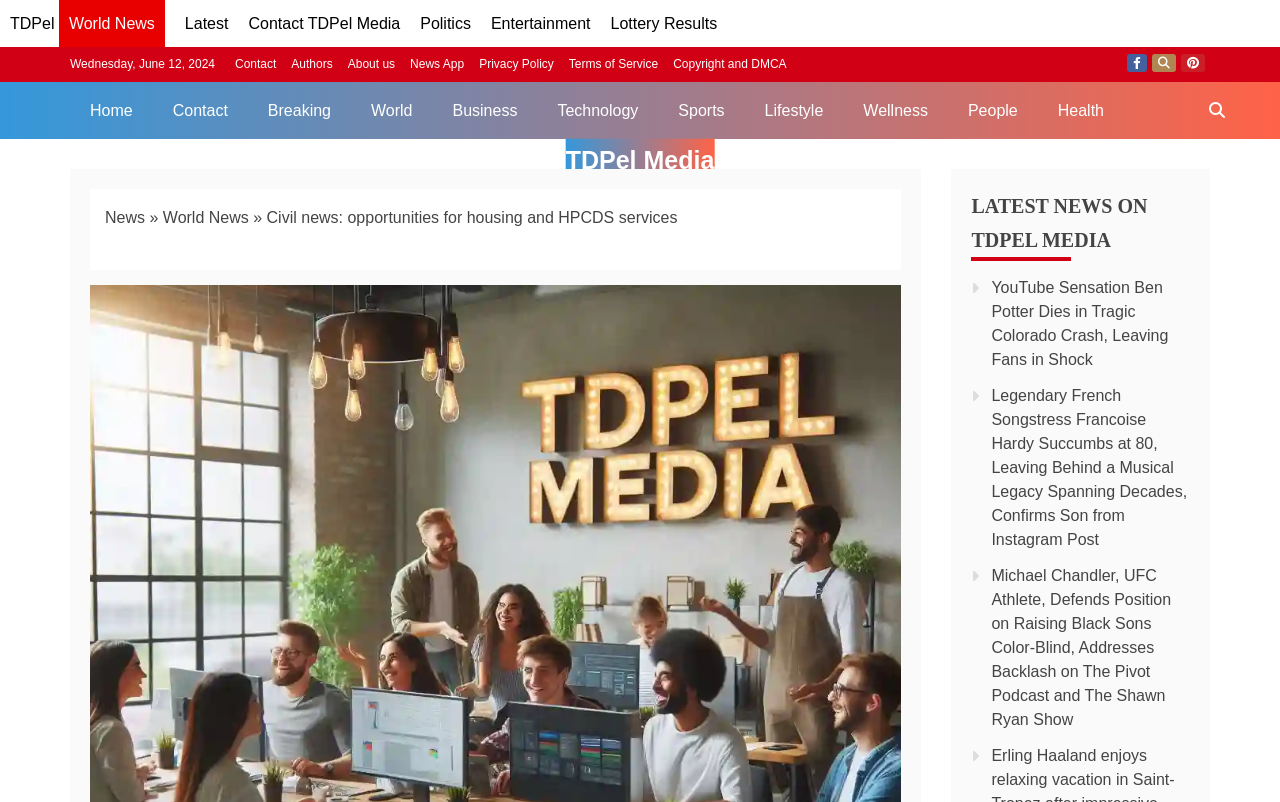What is the name of the media organization?
Use the screenshot to answer the question with a single word or phrase.

TDPel Media